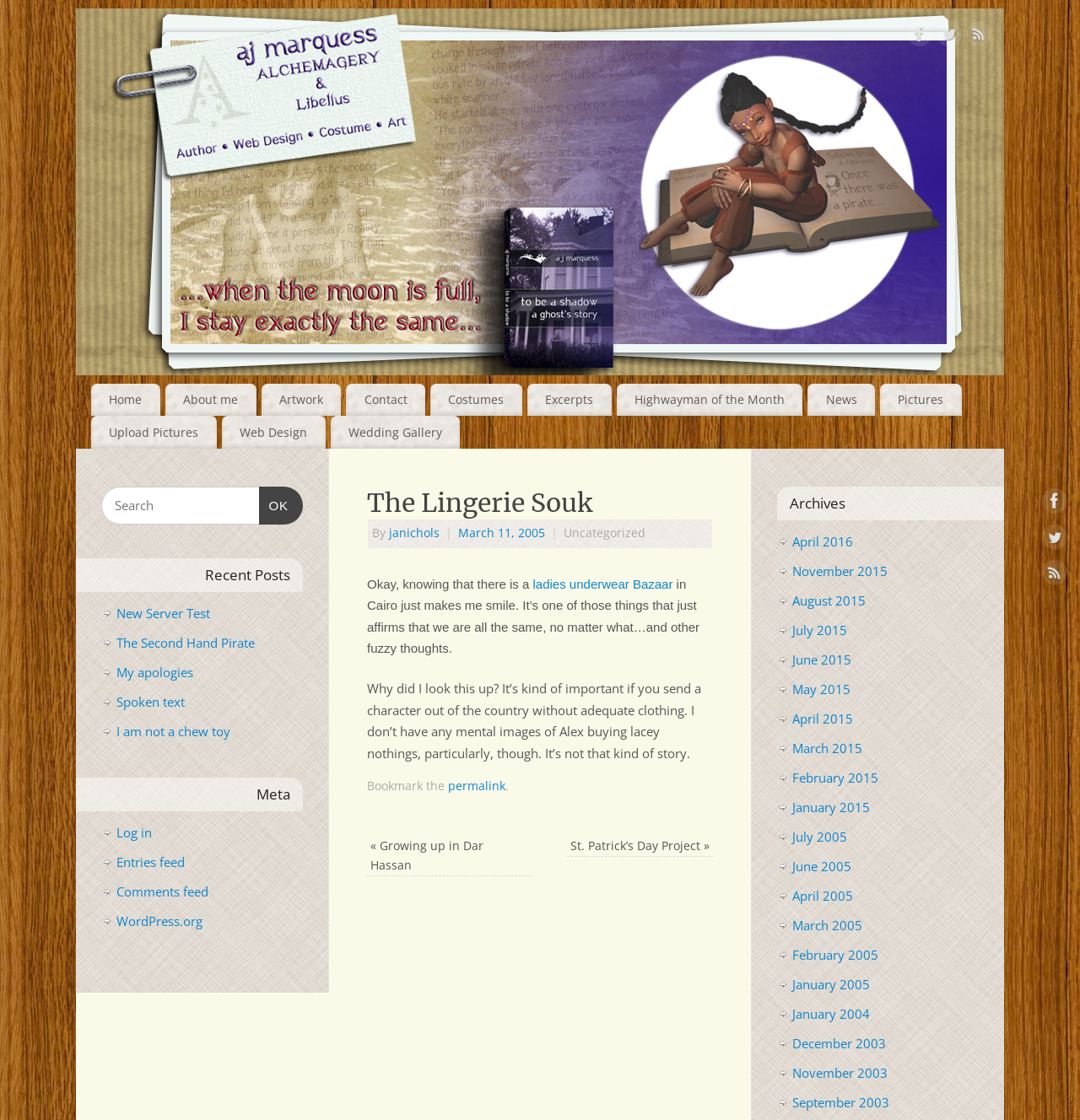Determine the bounding box coordinates of the section I need to click to execute the following instruction: "View the Archives". Provide the coordinates as four float numbers between 0 and 1, i.e., [left, top, right, bottom].

[0.72, 0.434, 0.932, 0.465]